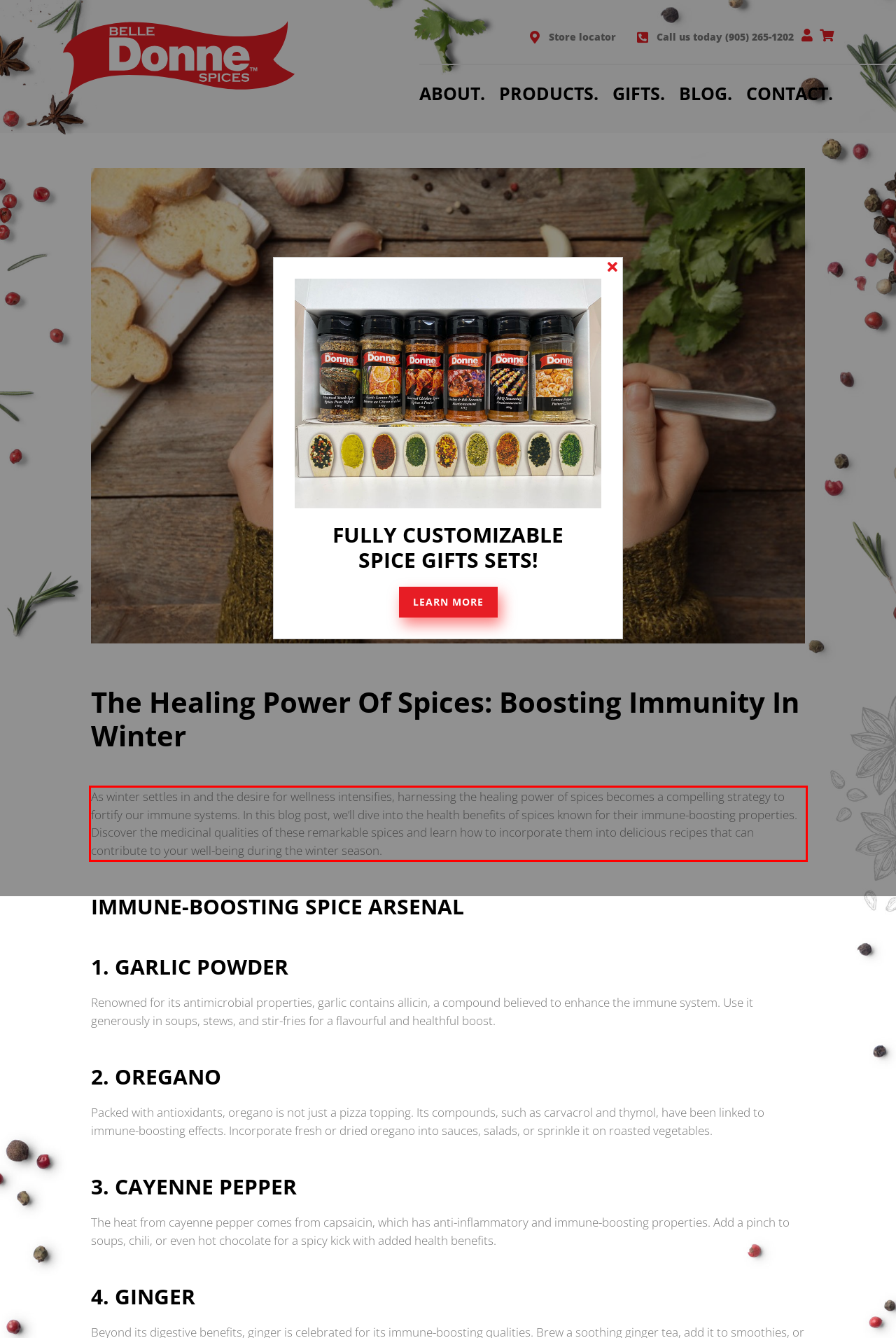Extract and provide the text found inside the red rectangle in the screenshot of the webpage.

As winter settles in and the desire for wellness intensifies, harnessing the healing power of spices becomes a compelling strategy to fortify our immune systems. In this blog post, we’ll dive into the health benefits of spices known for their immune-boosting properties. Discover the medicinal qualities of these remarkable spices and learn how to incorporate them into delicious recipes that can contribute to your well-being during the winter season.